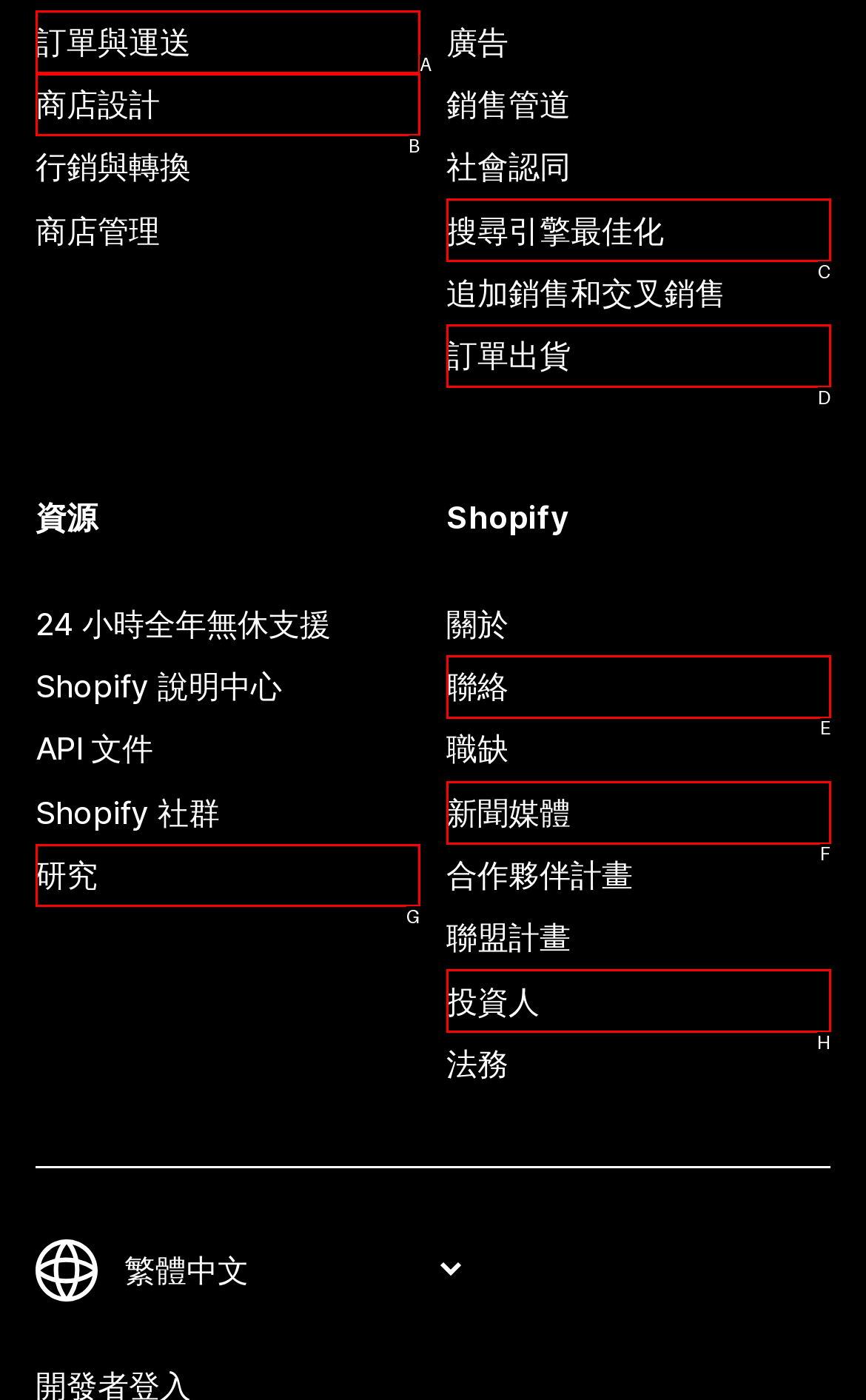Determine the HTML element that best matches this description: 商店設計 from the given choices. Respond with the corresponding letter.

B